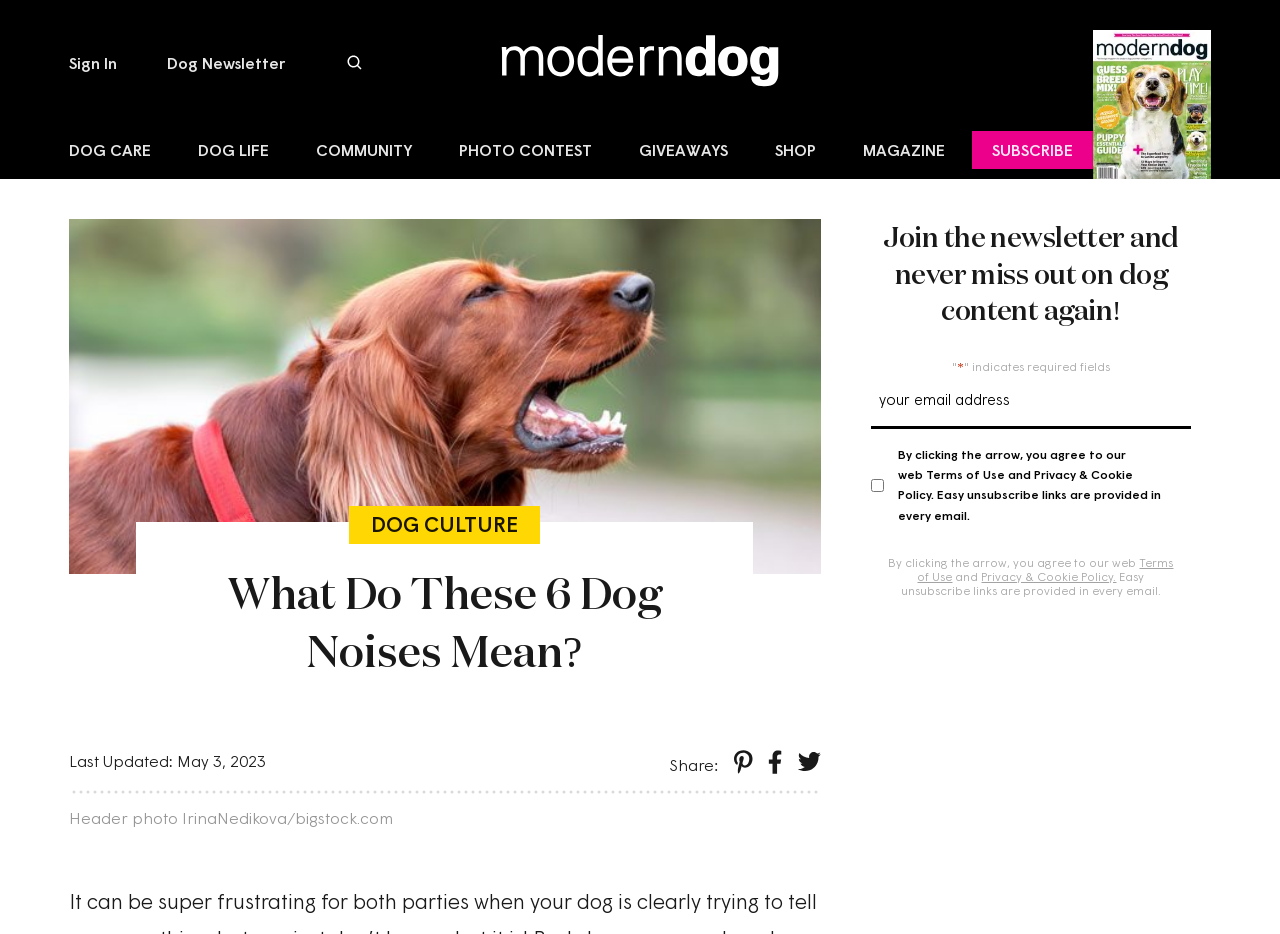Locate the coordinates of the bounding box for the clickable region that fulfills this instruction: "Read about dog care".

[0.054, 0.135, 0.133, 0.192]